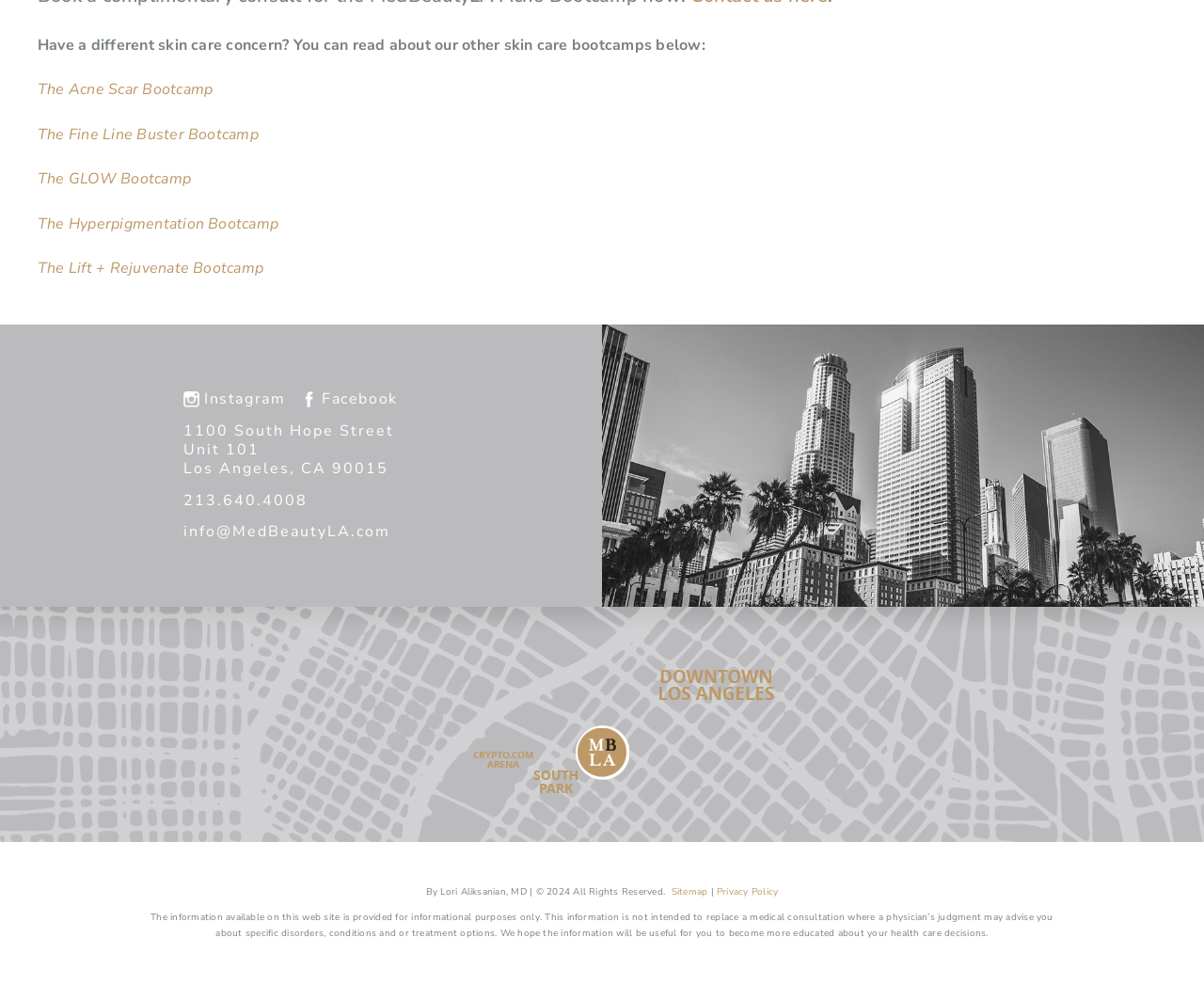Locate the bounding box coordinates of the element that should be clicked to fulfill the instruction: "Visit Instagram".

[0.17, 0.394, 0.237, 0.415]